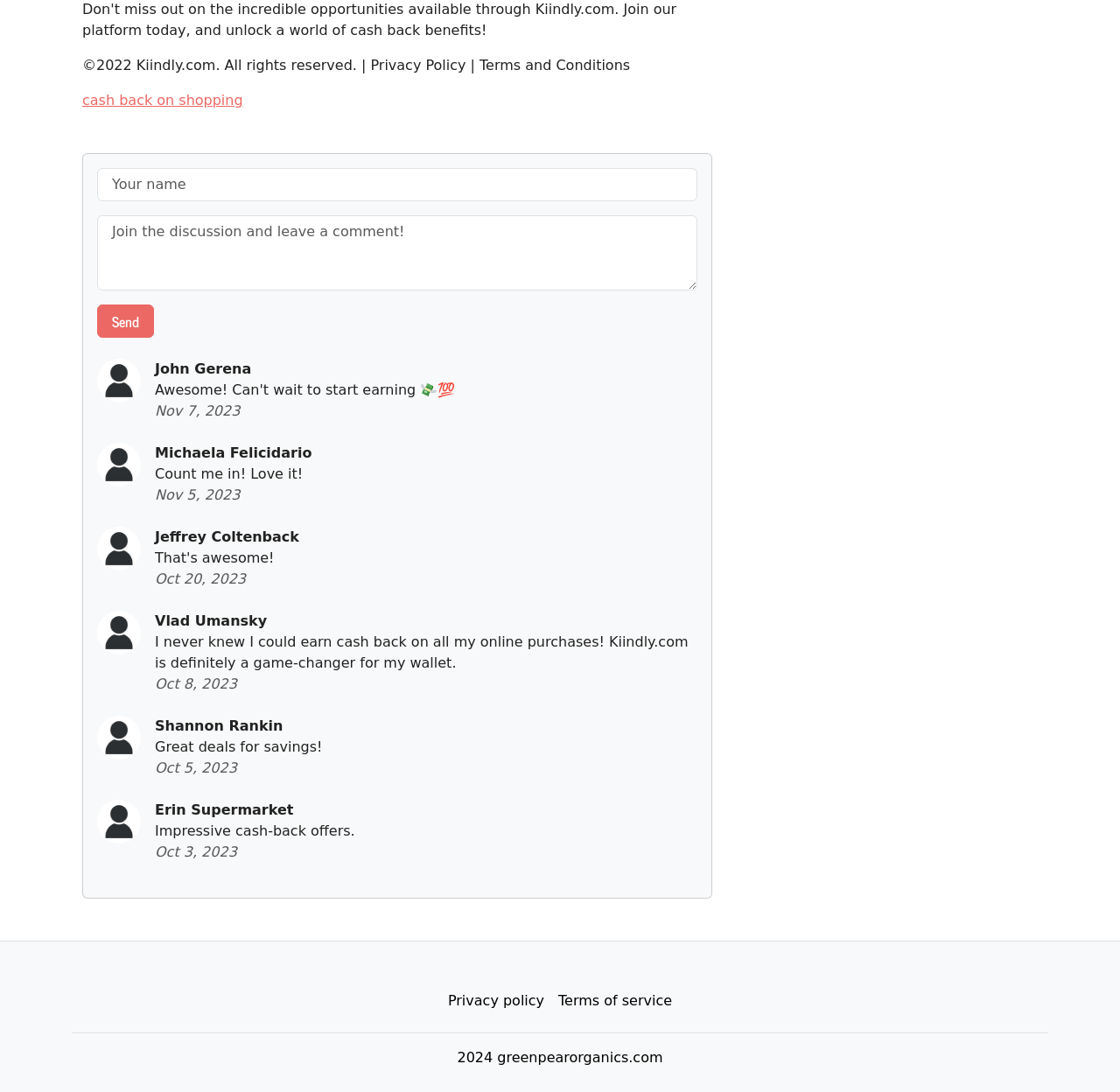How many comments are displayed on this webpage?
Kindly answer the question with as much detail as you can.

By counting the number of user comments, including 'Count me in! Love it!', 'I never knew I could earn cash back on all my online purchases! Kiindly.com is definitely a game-changer for my wallet.', 'Great deals for savings!', 'Impressive cash-back offers.', and two more, we can determine that there are 6 comments displayed on this webpage.